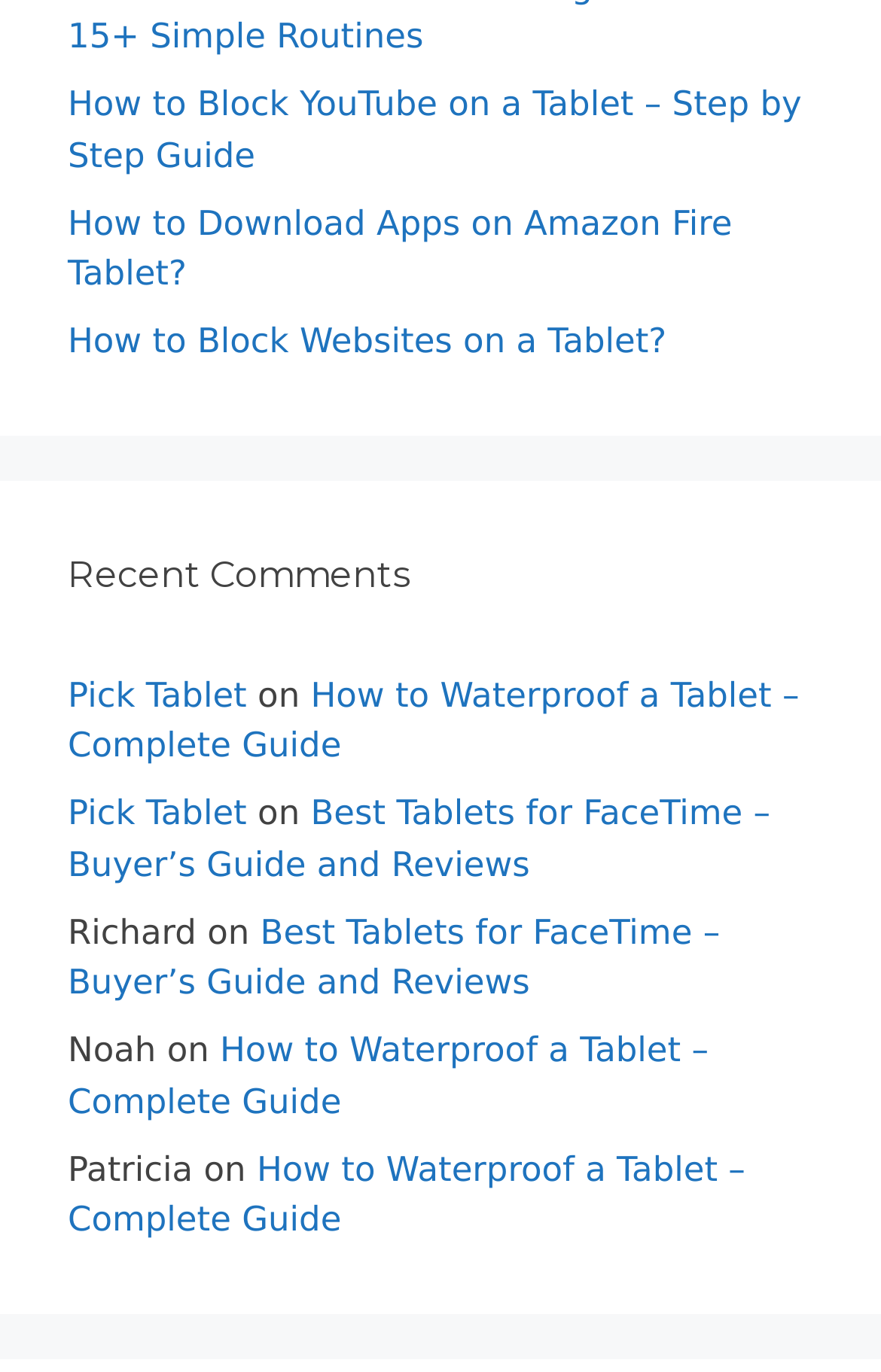Who are the commenters on the webpage?
Look at the screenshot and respond with a single word or phrase.

Richard, Noah, Patricia